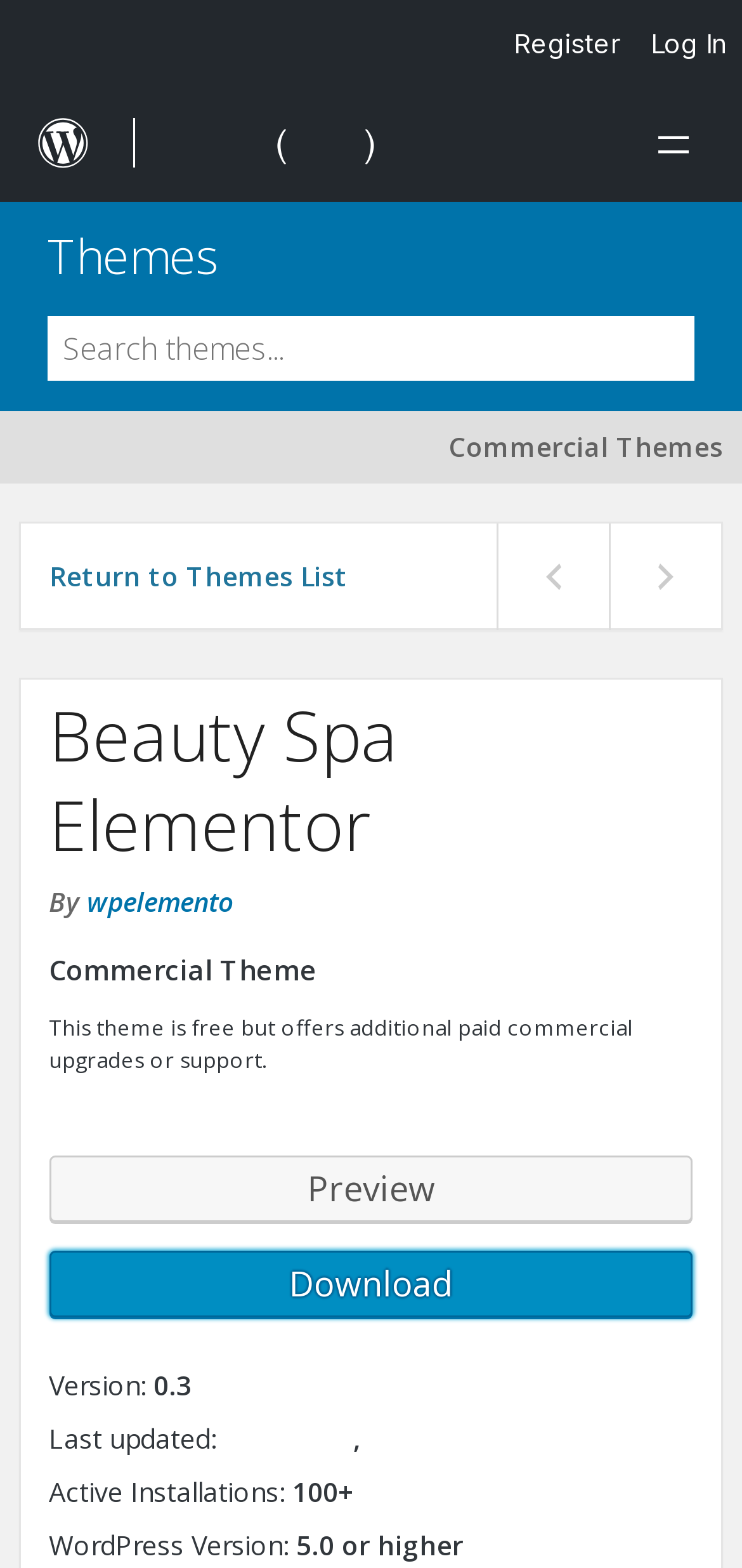What is the theme name?
Look at the image and respond with a one-word or short-phrase answer.

Beauty Spa Elementor